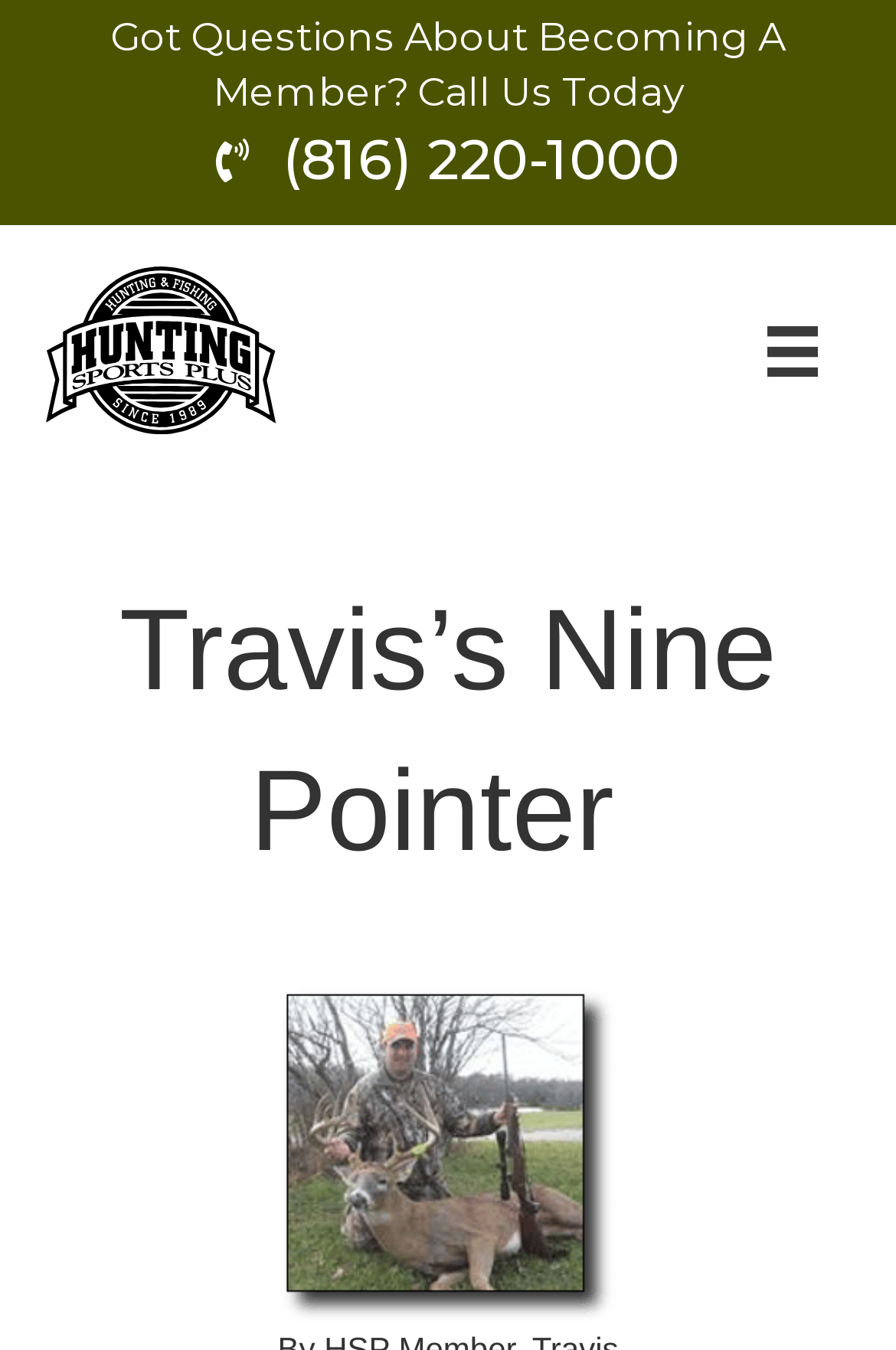Provide a one-word or brief phrase answer to the question:
What is the topic of the main content?

Hunting